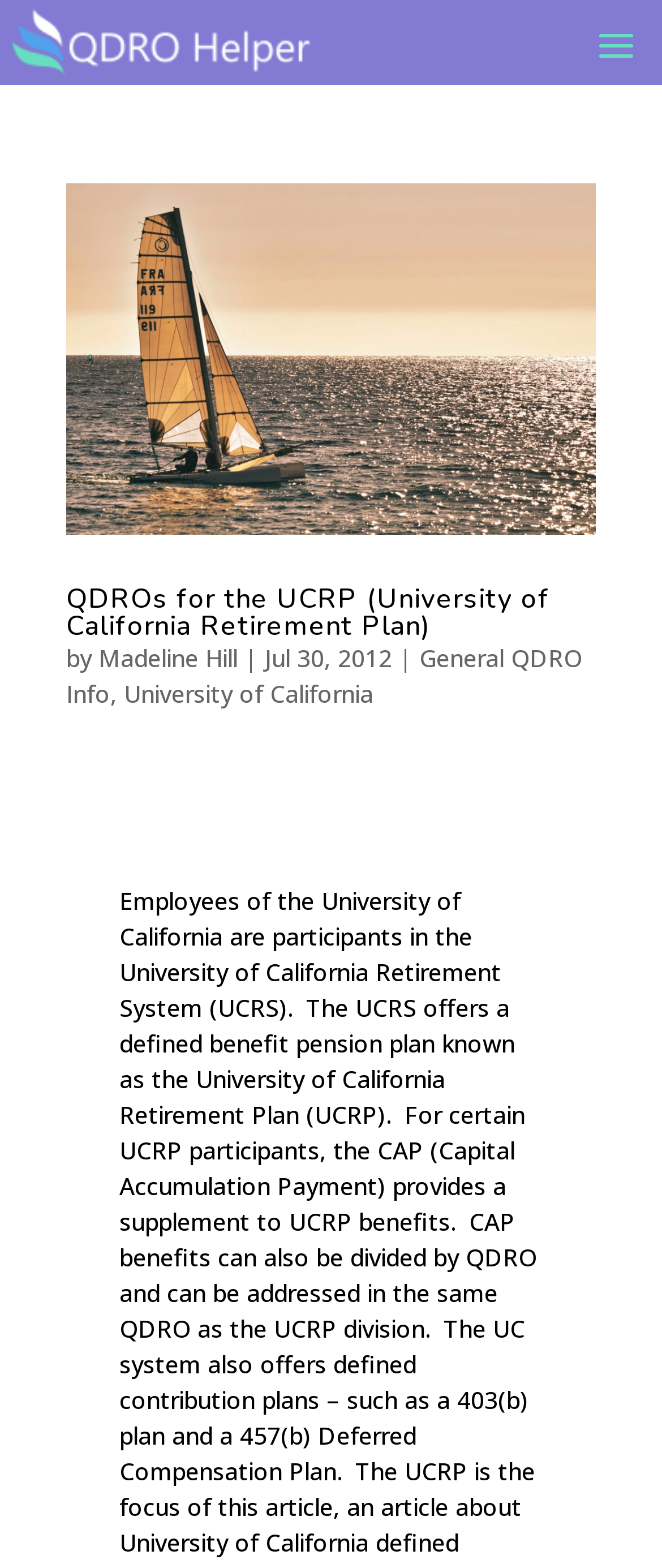Create a detailed narrative describing the layout and content of the webpage.

The webpage appears to be a resource page for QDRO (Qualified Domestic Relations Order) information, specifically related to the University of California. 

At the top of the page, there is a logo image with the text "QDRO Helper". Below the logo, there is a prominent link and heading that reads "QDROs for the UCRP (University of California Retirement Plan)". This link and heading take up a significant portion of the page, spanning from the left to the right side. 

Underneath the heading, there is a byline that reads "by Madeline Hill" with a date "Jul 30, 2012" next to it. To the right of the byline, there are two more links: "General QDRO Info" and "University of California". 

There are a total of 5 links on the page, and 2 images. The layout is simple, with elements arranged in a vertical column, making it easy to navigate.